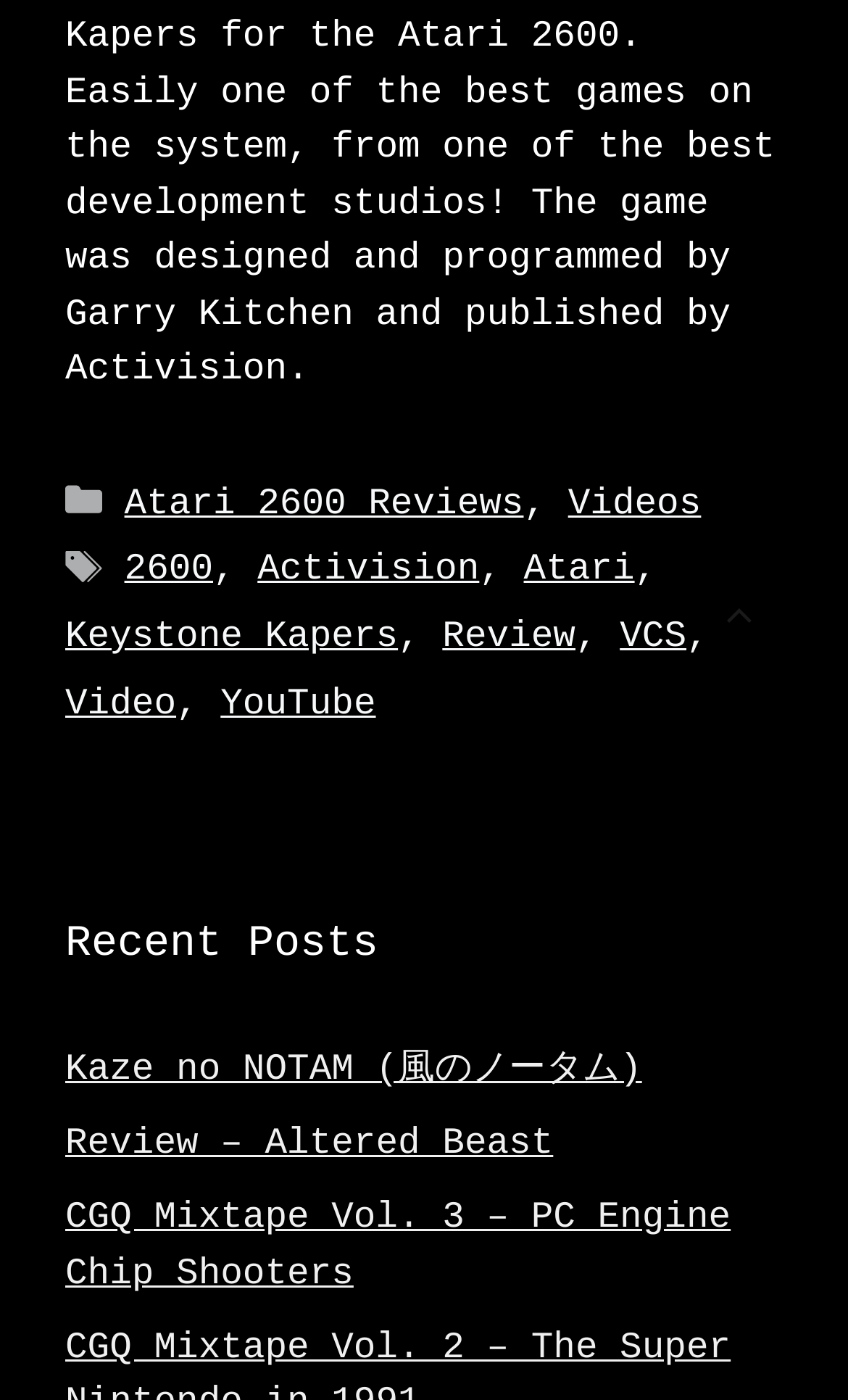Determine the bounding box coordinates of the clickable region to execute the instruction: "Go to YouTube". The coordinates should be four float numbers between 0 and 1, denoted as [left, top, right, bottom].

[0.26, 0.489, 0.443, 0.518]